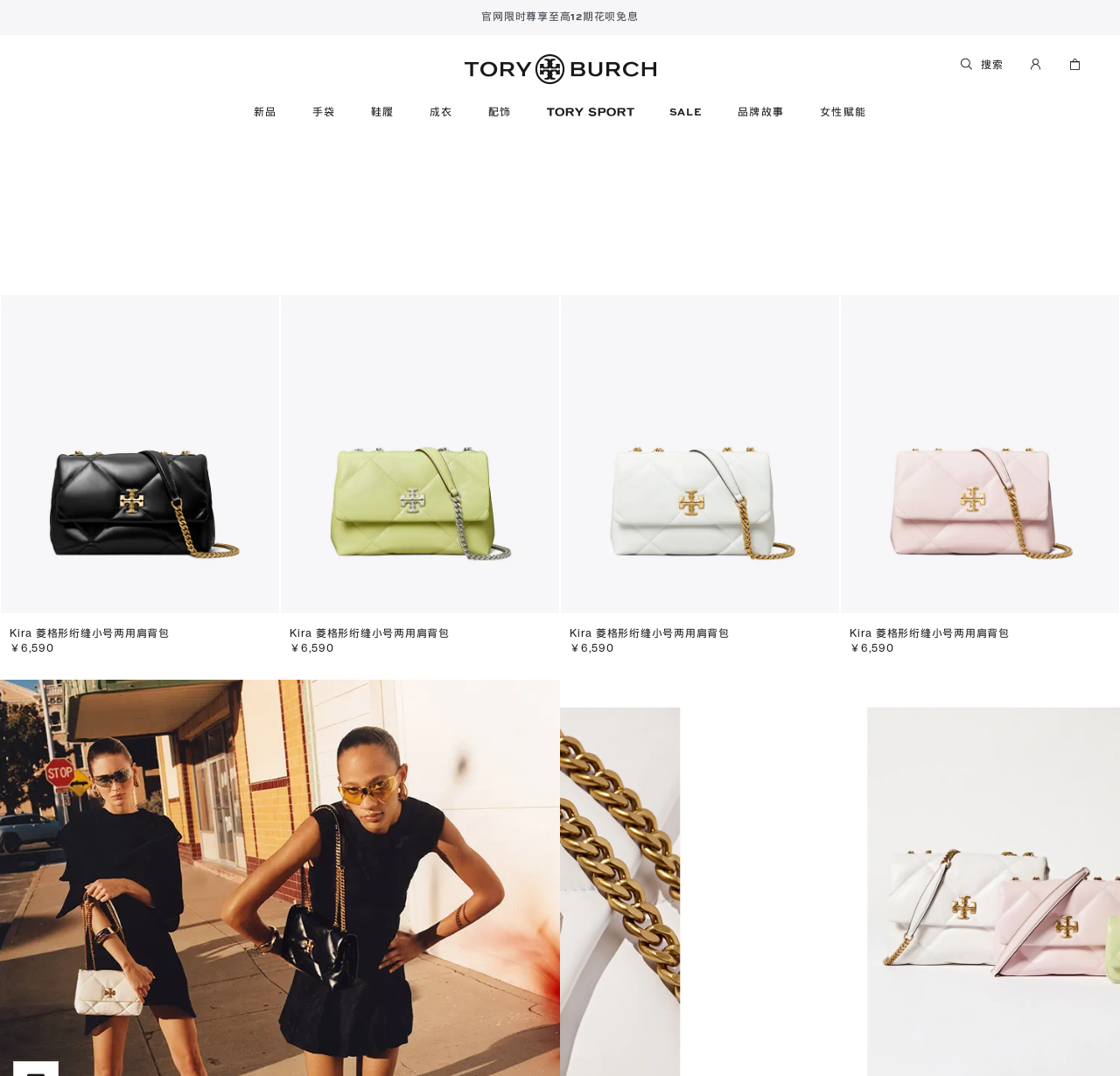Find the bounding box coordinates for the element described here: "parent_node: Kira 菱格形绗缝小号两用肩背包".

[0.001, 0.274, 0.249, 0.57]